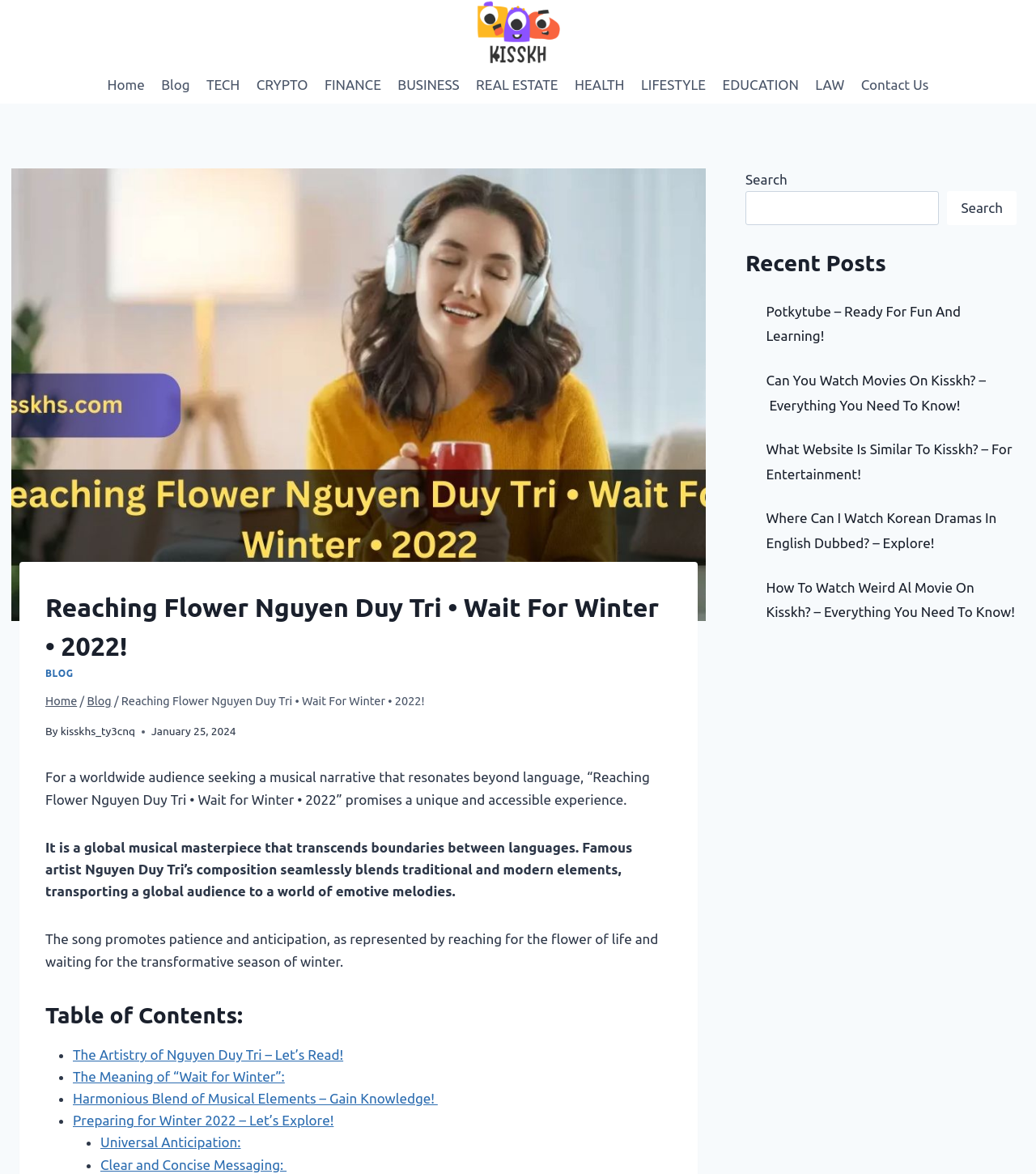Please give the bounding box coordinates of the area that should be clicked to fulfill the following instruction: "Search for something". The coordinates should be in the format of four float numbers from 0 to 1, i.e., [left, top, right, bottom].

[0.72, 0.162, 0.907, 0.192]